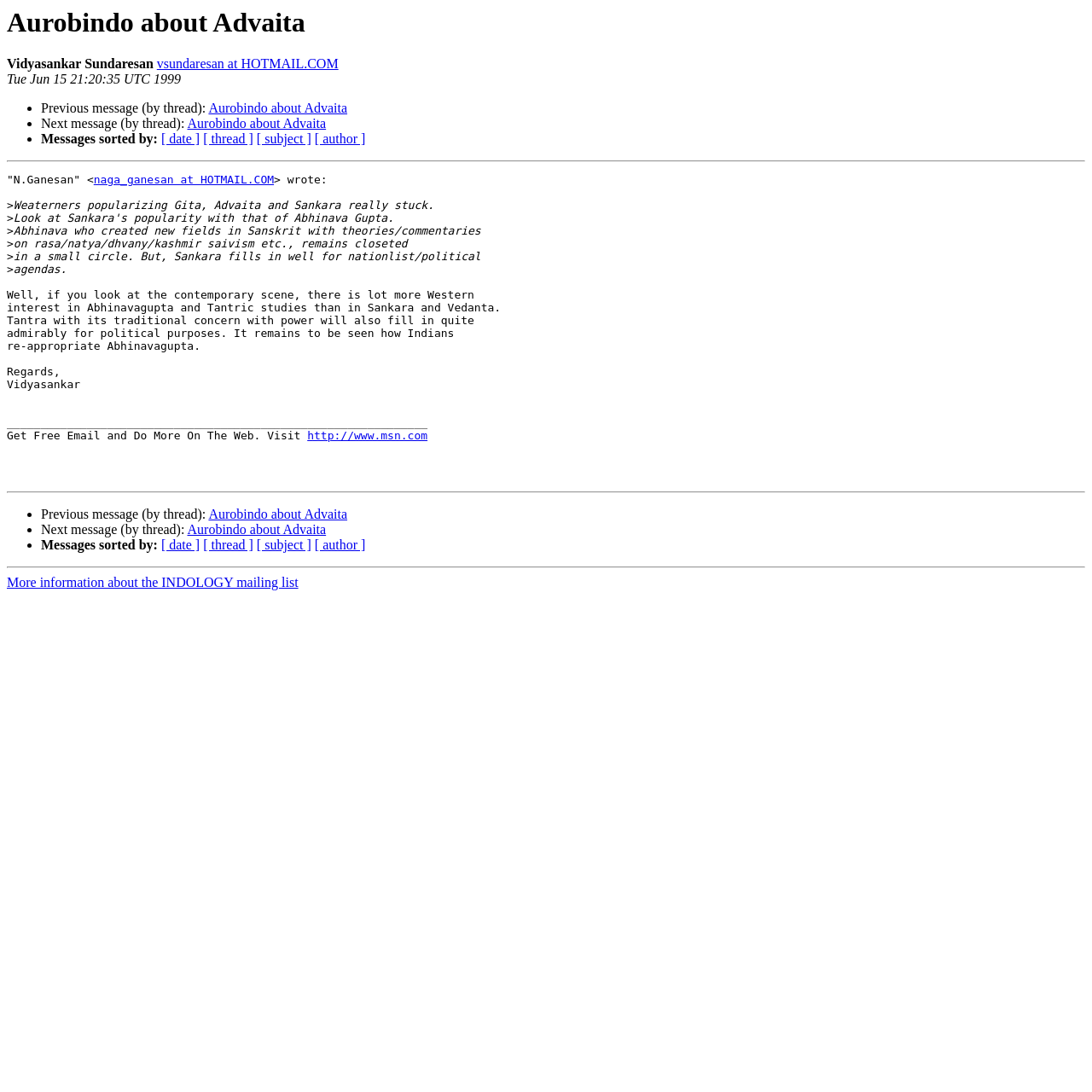Identify and generate the primary title of the webpage.

Aurobindo about Advaita